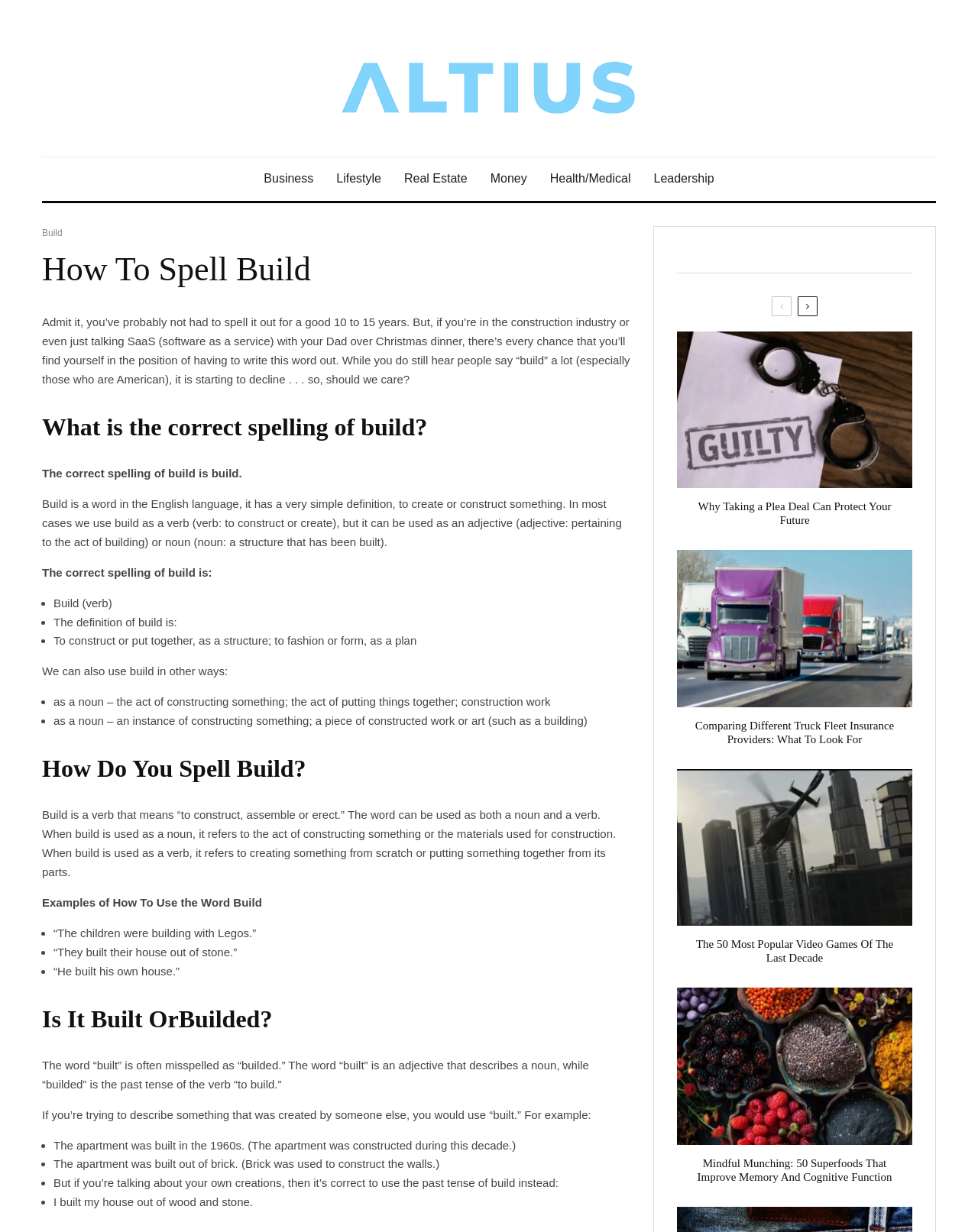Produce a meticulous description of the webpage.

The webpage is about the correct spelling and usage of the word "build". At the top, there are several links to different categories, including "Business", "Lifestyle", "Real Estate", "Money", "Health/Medical", and "Leadership". Below these links, there is a heading "How To Spell Build" followed by a brief introduction to the topic.

The main content of the page is divided into several sections, each with a heading and descriptive text. The first section explains the correct spelling of "build" and its definition as a verb, adjective, and noun. The second section provides examples of how to use the word "build" in sentences.

The next section discusses the difference between "built" and "builded", explaining that "built" is an adjective describing a noun, while "builded" is the past tense of the verb "to build". This section also provides examples of correct usage.

The rest of the page is dedicated to a series of articles, each with a heading, link, and image. The articles appear to be unrelated to the main topic of "build" and cover a range of subjects, including law, truck fleet insurance, video games, and superfoods.

Throughout the page, there are several links and headings that break up the content and provide a clear structure. The text is well-organized and easy to follow, making it a useful resource for anyone looking to learn about the correct spelling and usage of the word "build".